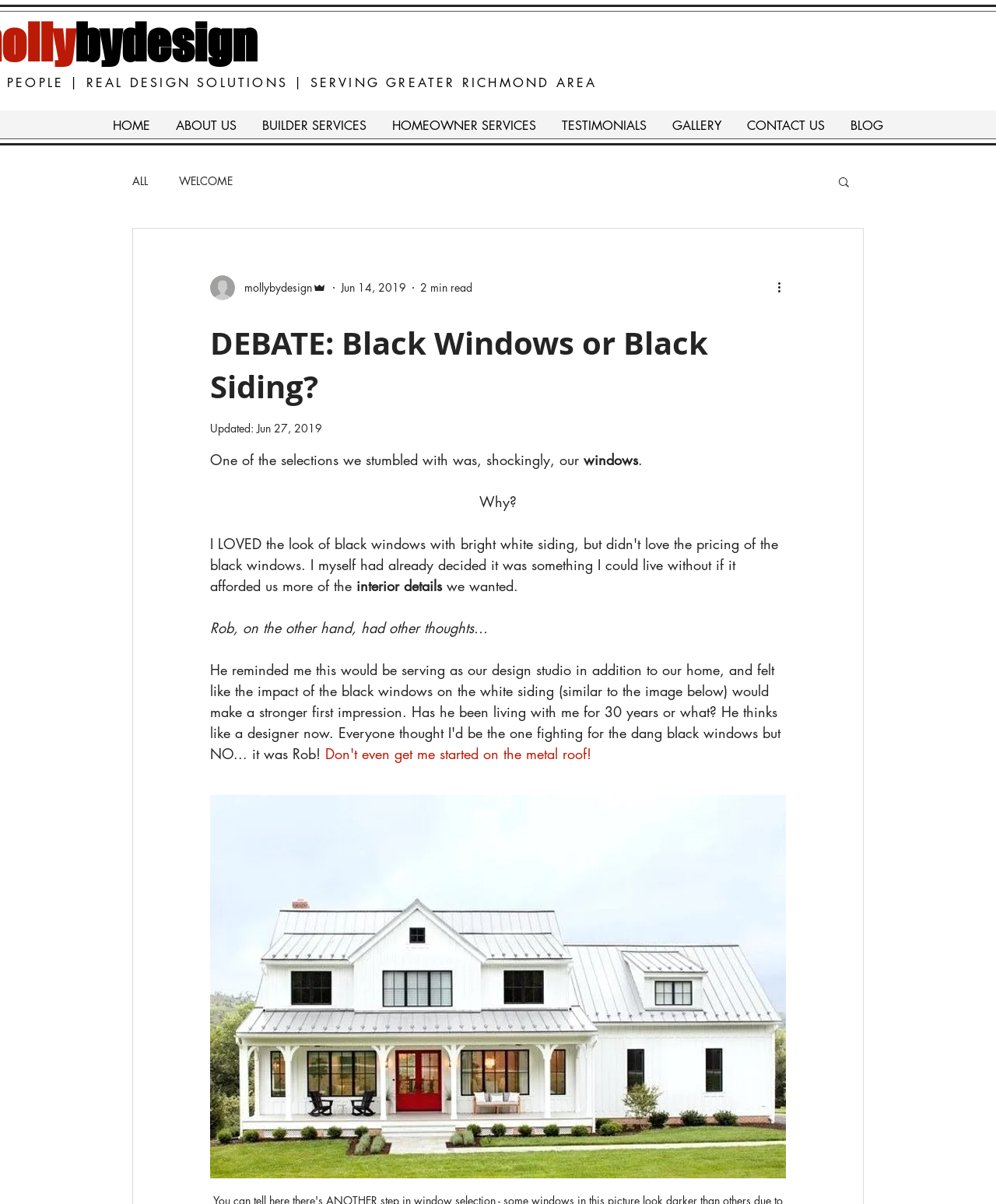What is the date of the blog post?
Please provide a detailed answer to the question.

I searched for the element that contains the date of the blog post and found a generic element with the text 'Jun 14, 2019'. This indicates that the blog post was published on June 14, 2019.